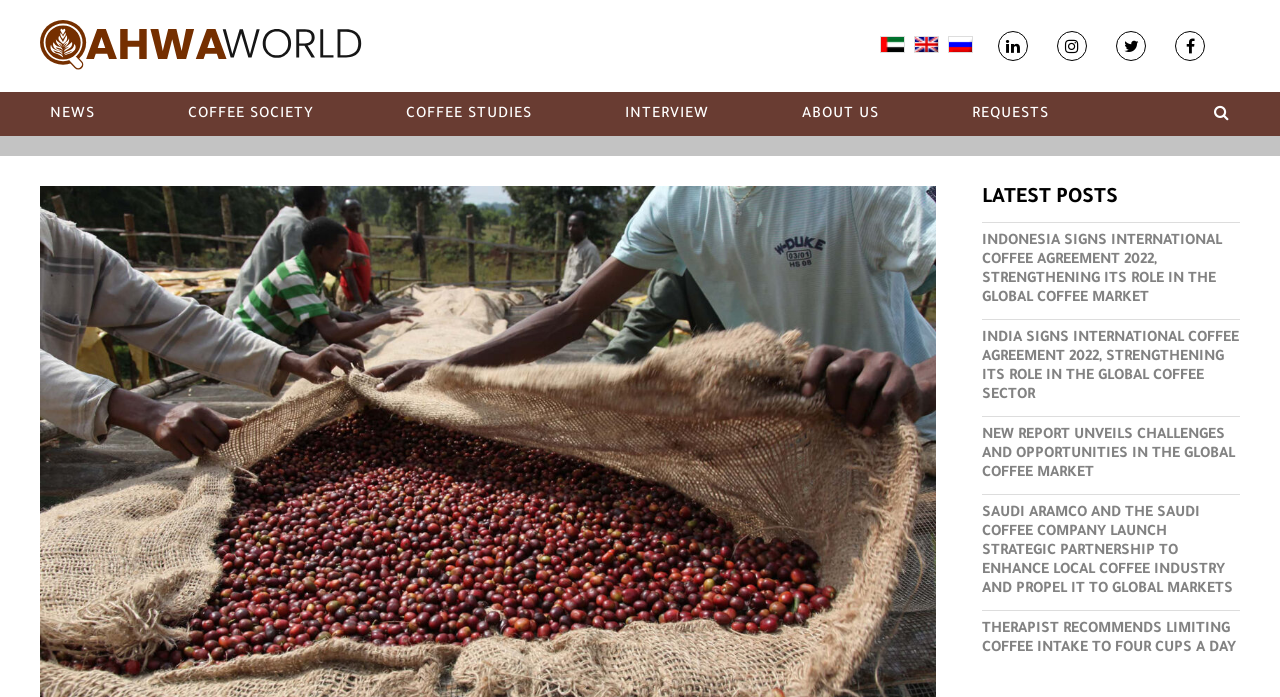Determine the bounding box coordinates of the element's region needed to click to follow the instruction: "Go to Coffee Society page". Provide these coordinates as four float numbers between 0 and 1, formatted as [left, top, right, bottom].

[0.139, 0.135, 0.253, 0.194]